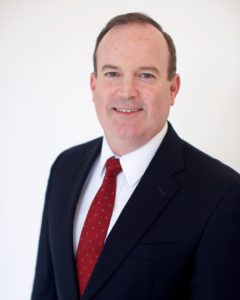Use the information in the screenshot to answer the question comprehensively: How many years did Pete Kilner serve in the military?

The caption states that Pete Kilner had a distinguished military career spanning 27 years, which provides the answer to this question.